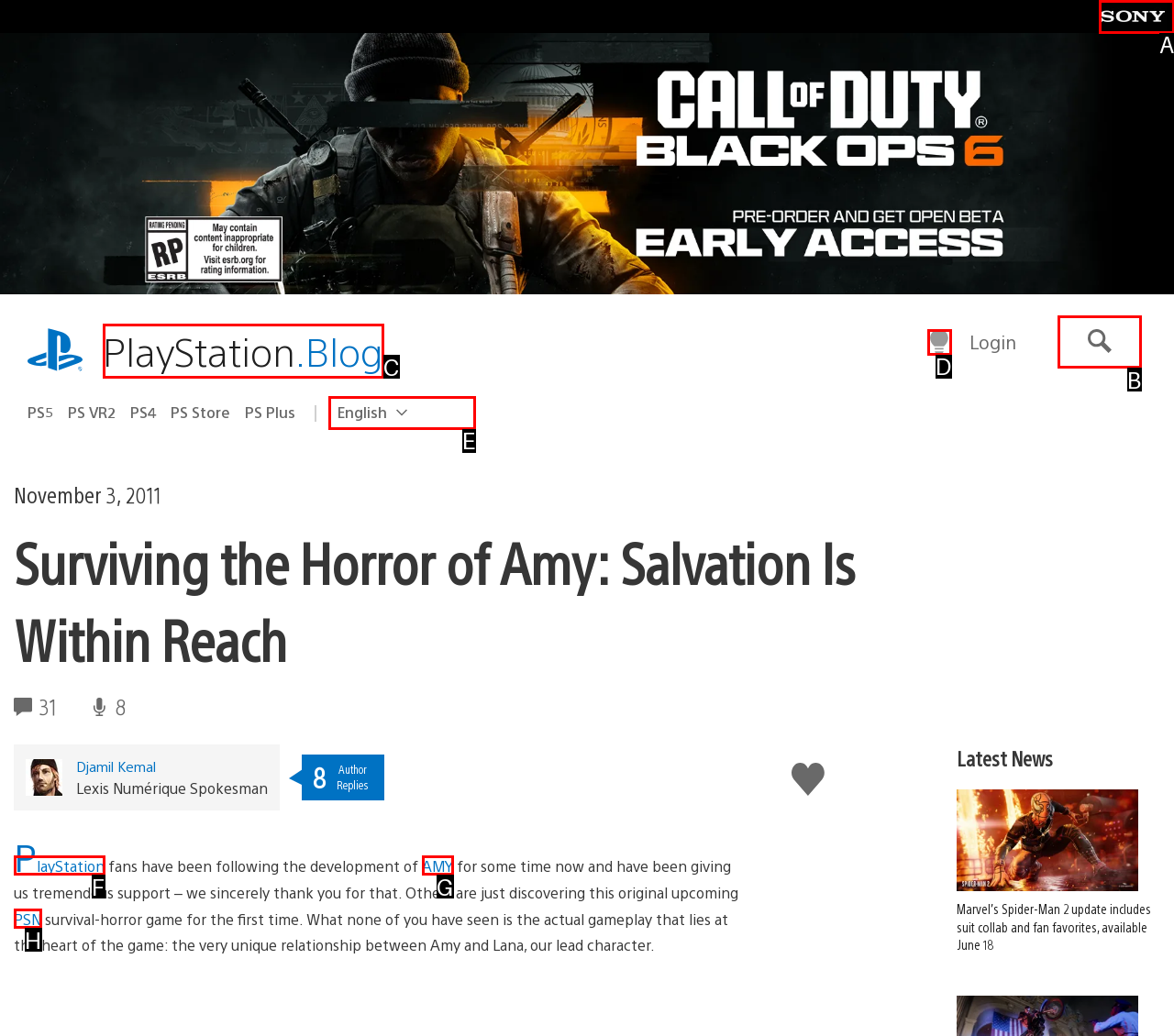Select the HTML element that corresponds to the description: aria-label="Switch to dark mode". Reply with the letter of the correct option.

D